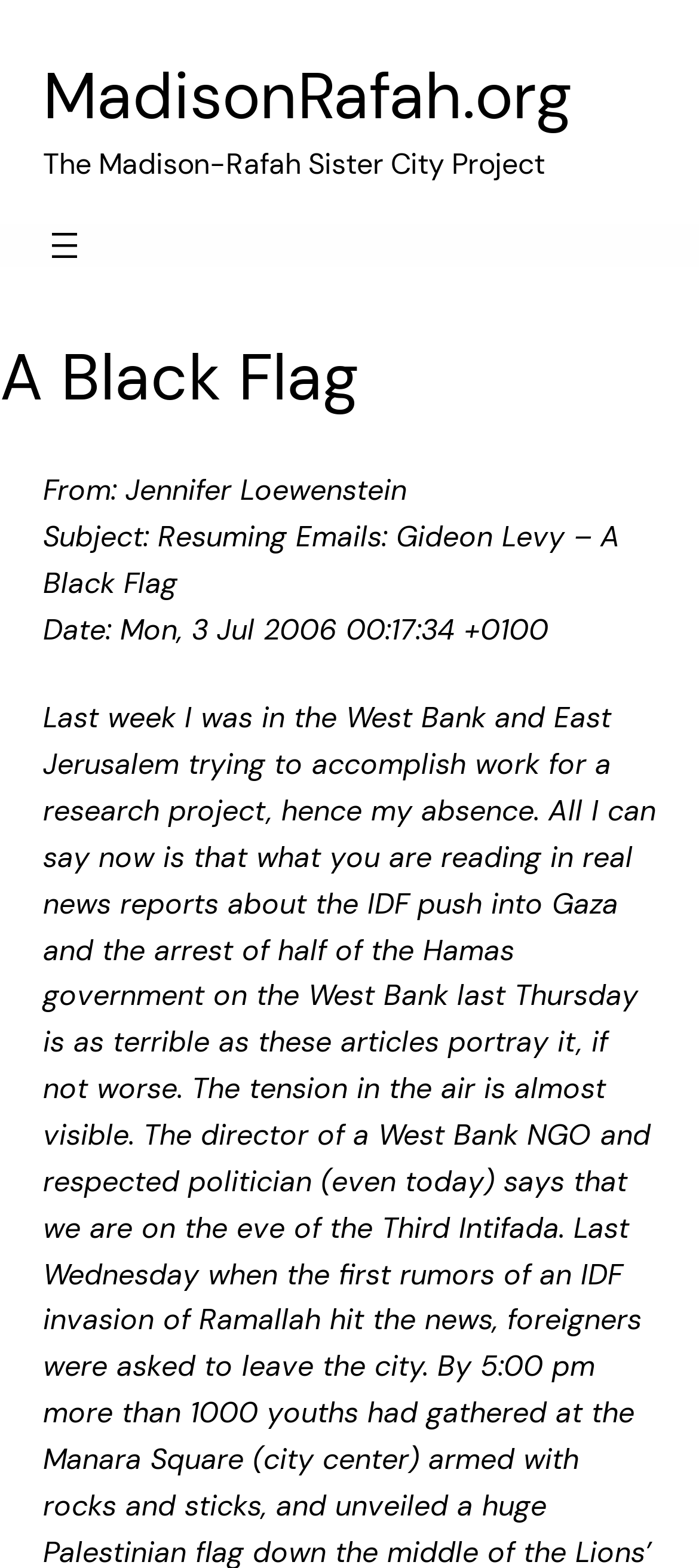What is the purpose of the button at the top?
Deliver a detailed and extensive answer to the question.

The button element 'Open menu' with a popup dialog suggests that the purpose of the button is to open a menu, likely a navigation menu.